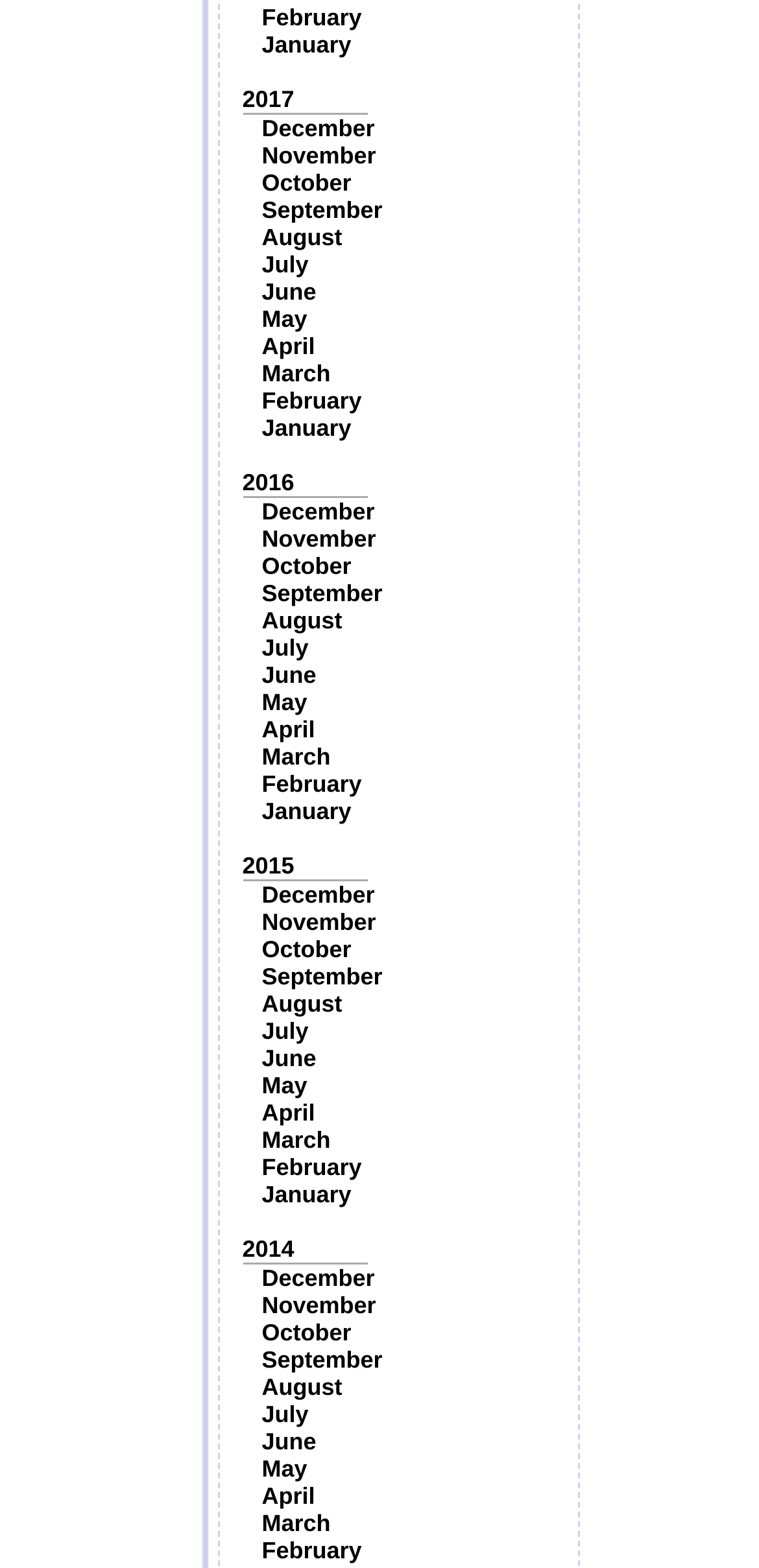Can you determine the bounding box coordinates of the area that needs to be clicked to fulfill the following instruction: "View December"?

[0.345, 0.002, 0.494, 0.02]